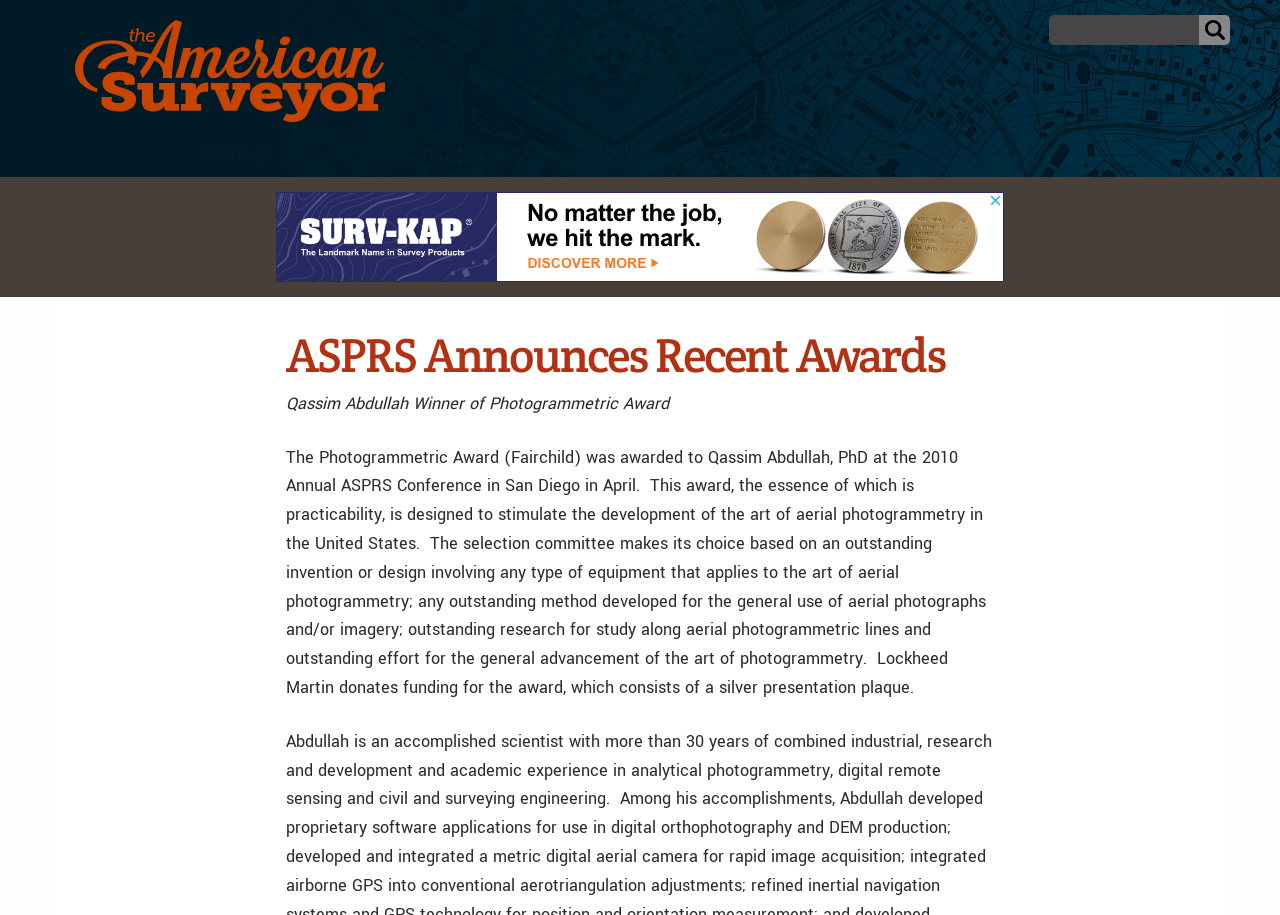Give a succinct answer to this question in a single word or phrase: 
What is the purpose of the Photogrammetric Award?

To stimulate the development of aerial photogrammetry